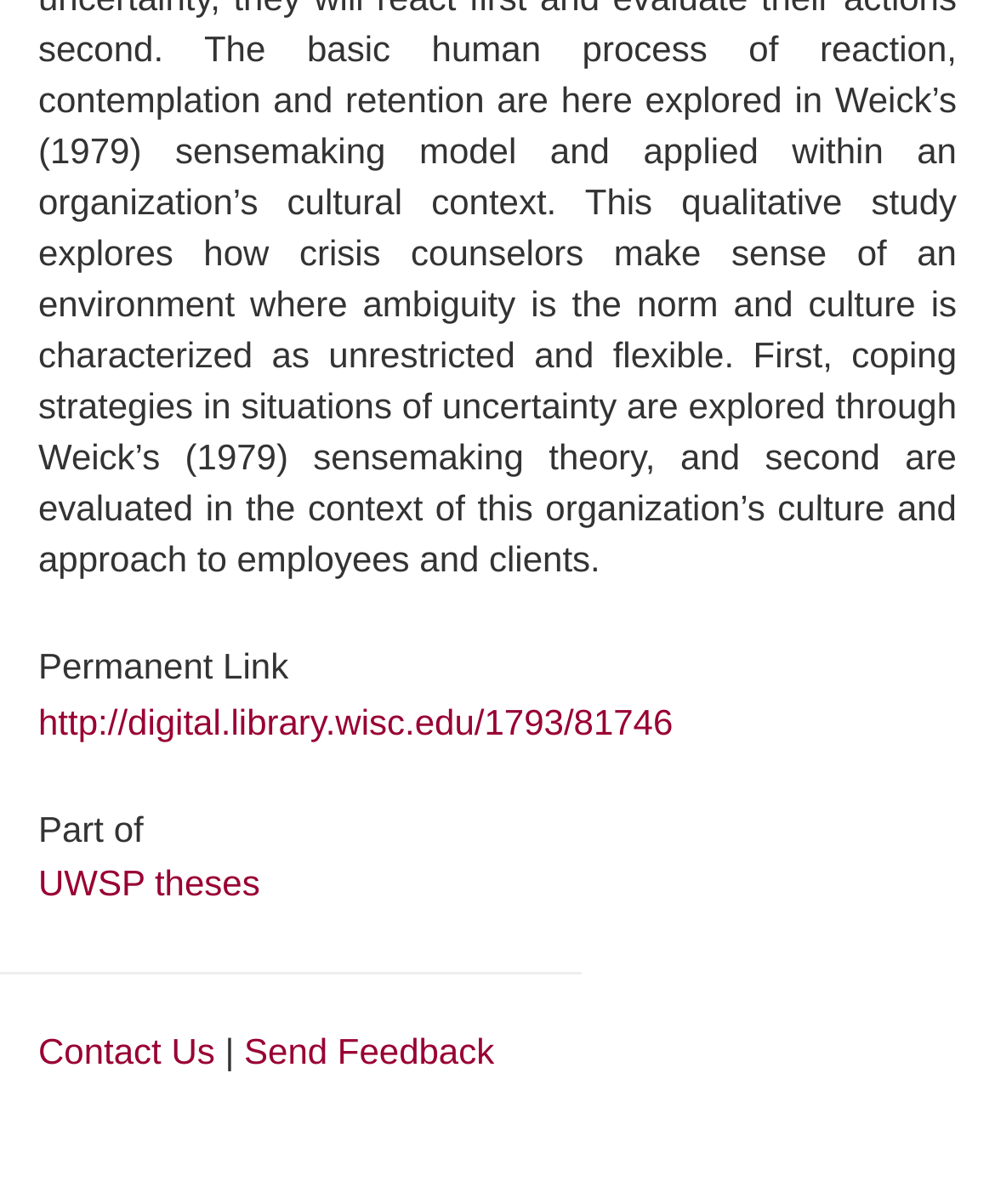Please find the bounding box coordinates in the format (top-left x, top-left y, bottom-right x, bottom-right y) for the given element description. Ensure the coordinates are floating point numbers between 0 and 1. Description: http://digital.library.wisc.edu/1793/81746

[0.038, 0.582, 0.676, 0.616]